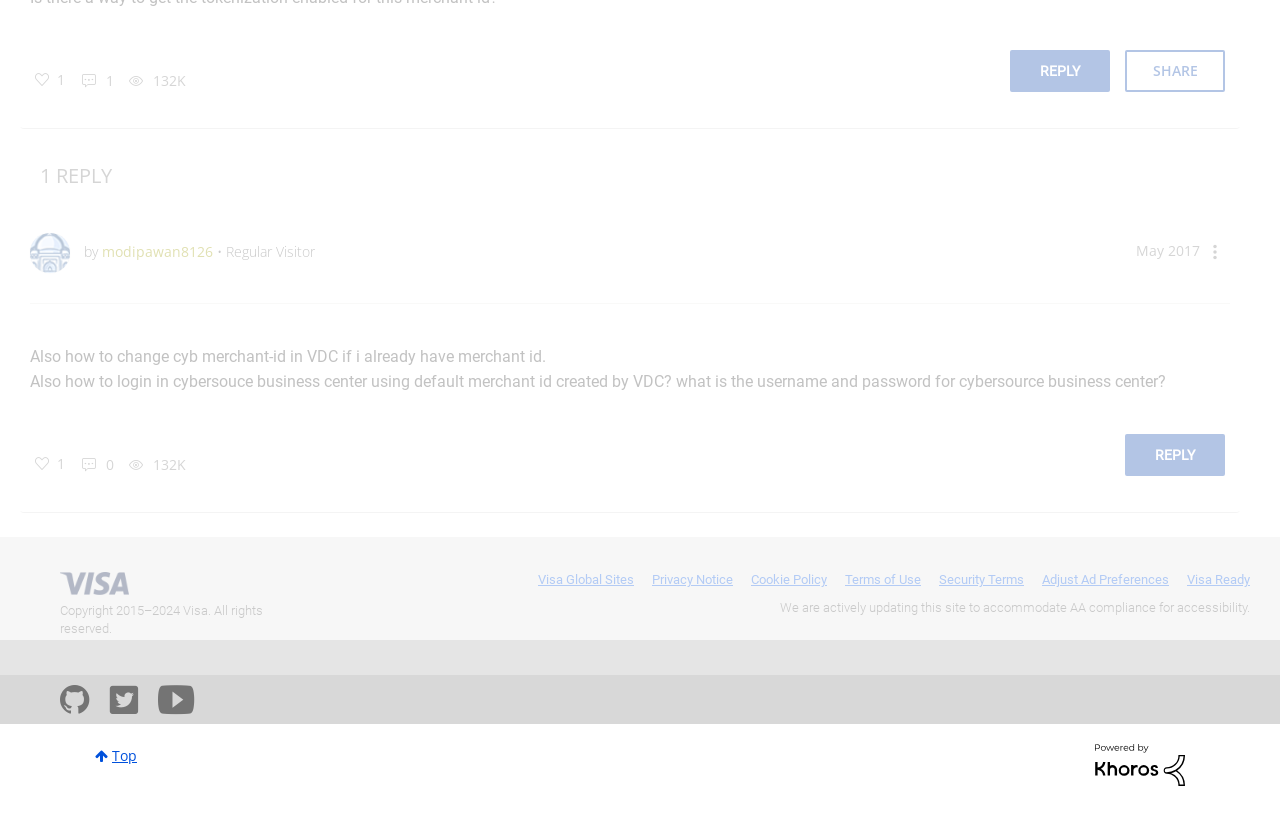Given the webpage screenshot, identify the bounding box of the UI element that matches this description: "Adjust Ad Preferences".

[0.814, 0.694, 0.913, 0.716]